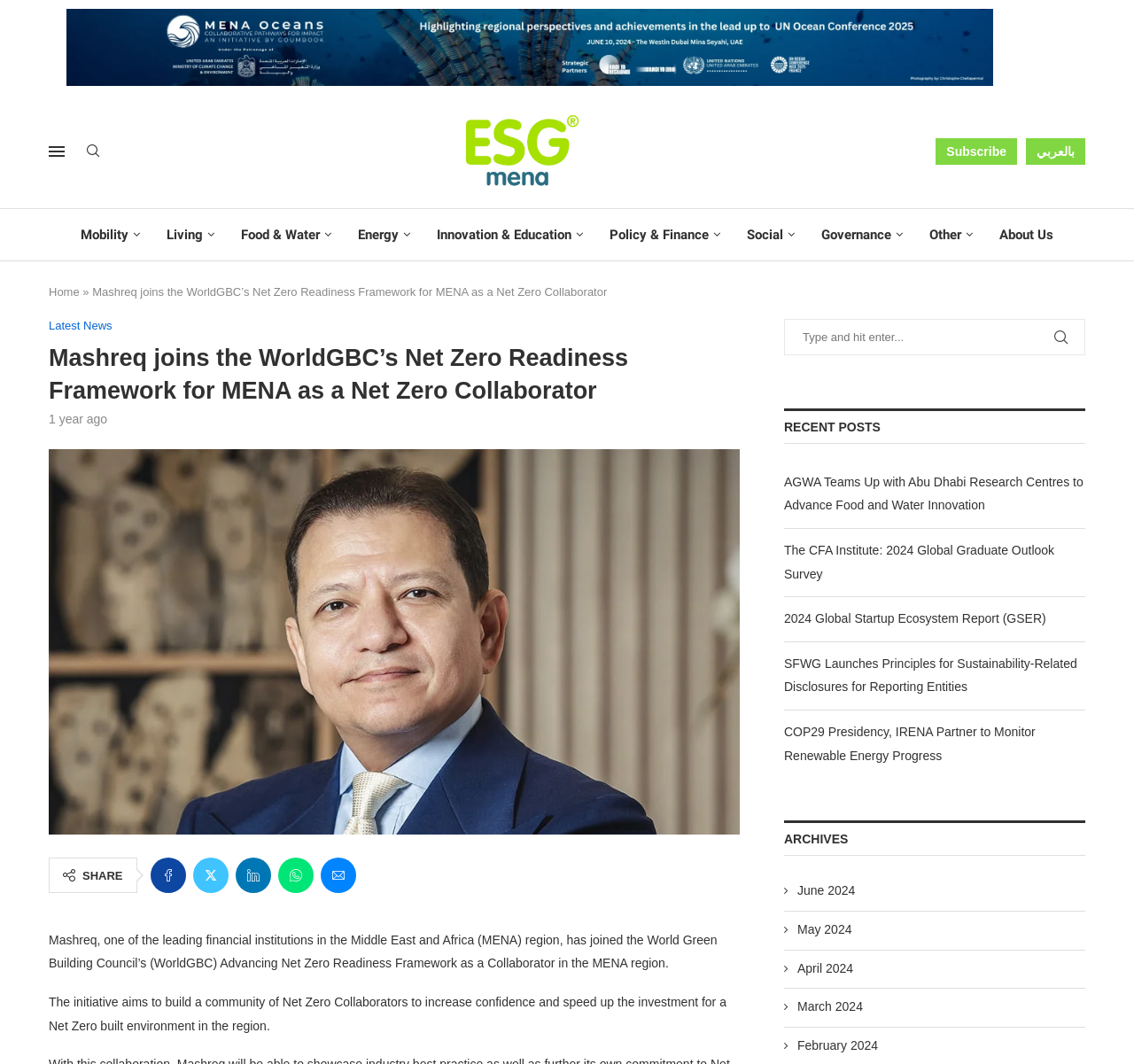Please identify the bounding box coordinates of the element on the webpage that should be clicked to follow this instruction: "Click on the 'ESG Mena' link". The bounding box coordinates should be given as four float numbers between 0 and 1, formatted as [left, top, right, bottom].

[0.396, 0.106, 0.519, 0.119]